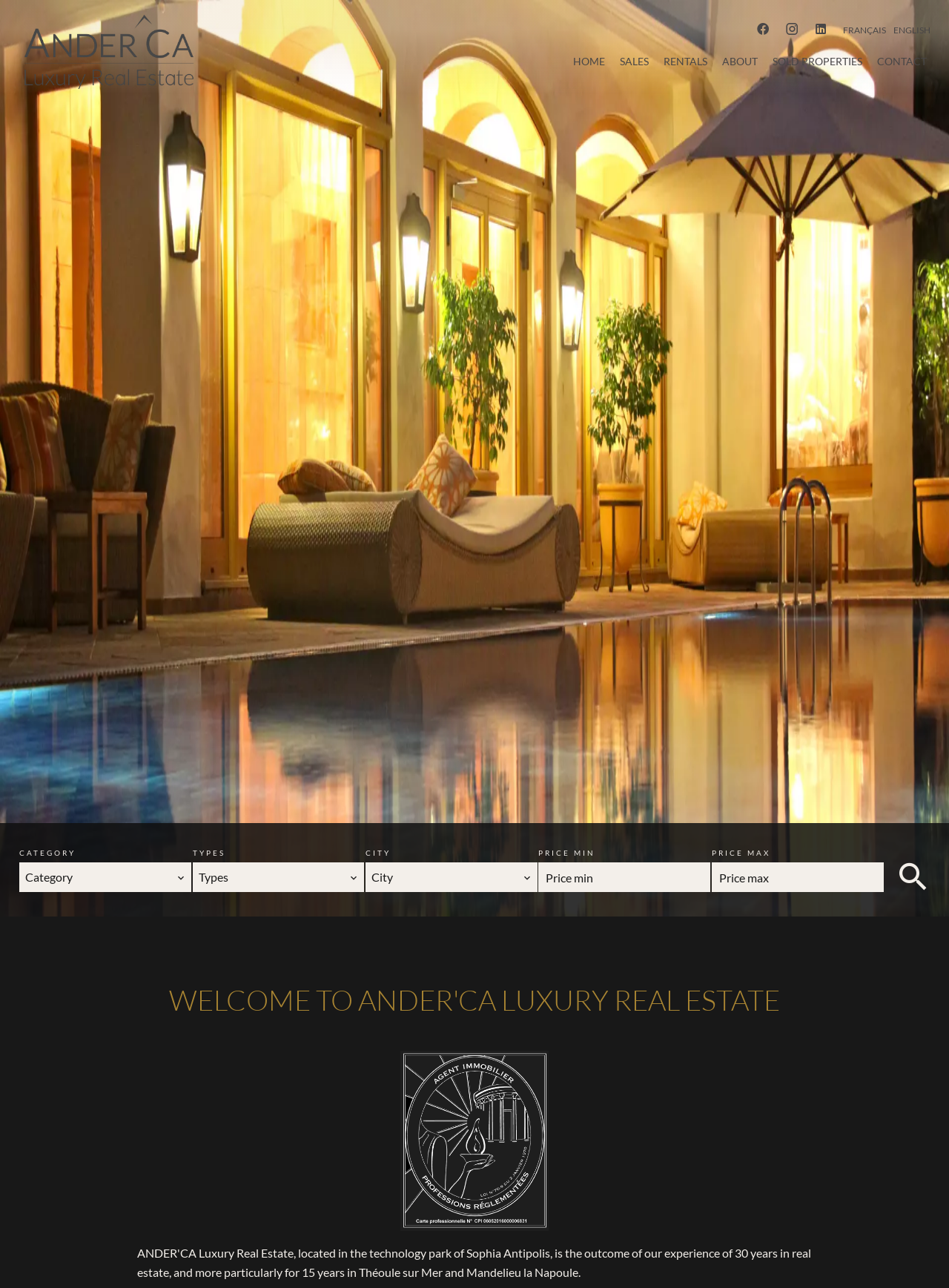Locate the bounding box coordinates of the element I should click to achieve the following instruction: "Explore Artificial Intelligence".

None